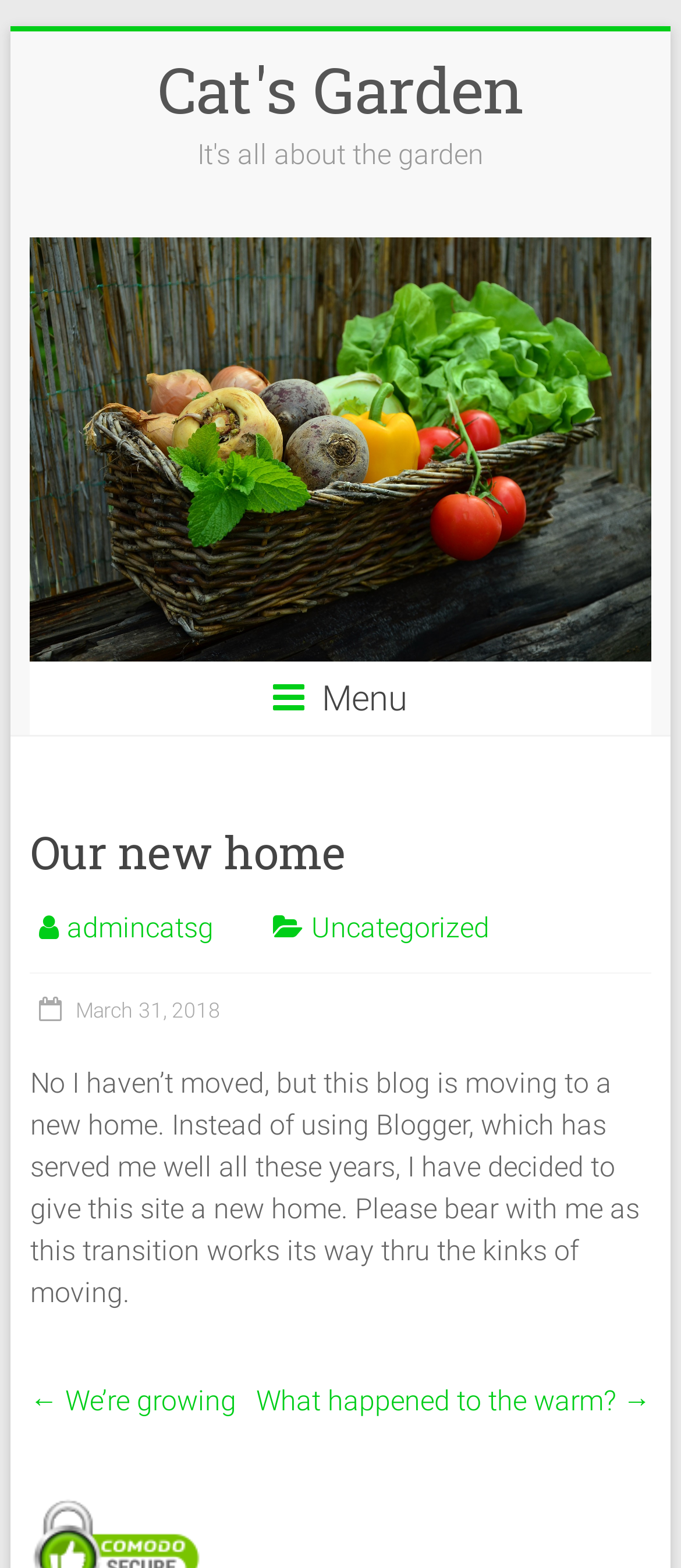Respond with a single word or phrase to the following question:
How many links are there in the article?

4